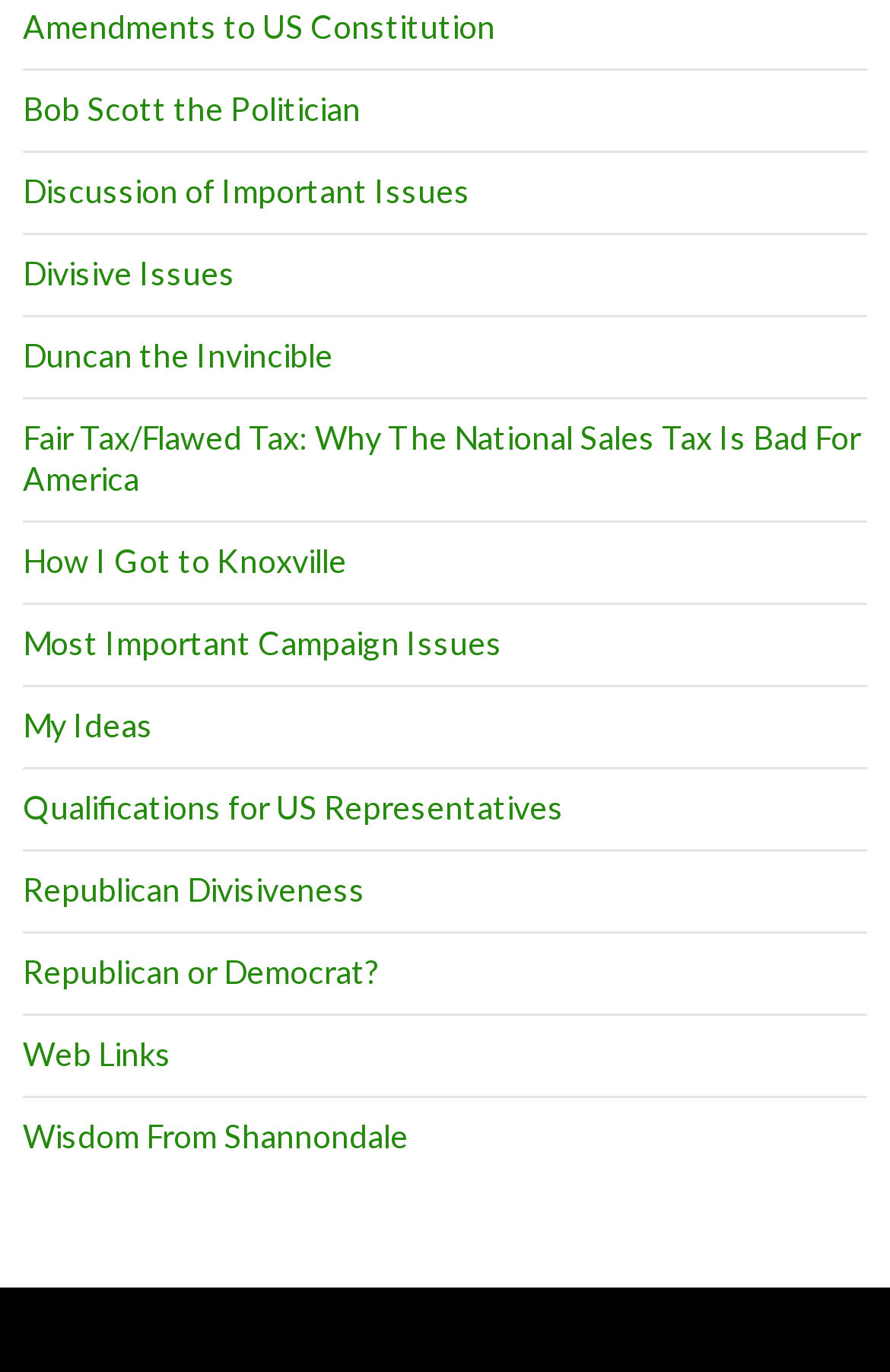Please indicate the bounding box coordinates for the clickable area to complete the following task: "Read about Bob Scott the Politician". The coordinates should be specified as four float numbers between 0 and 1, i.e., [left, top, right, bottom].

[0.026, 0.065, 0.405, 0.094]